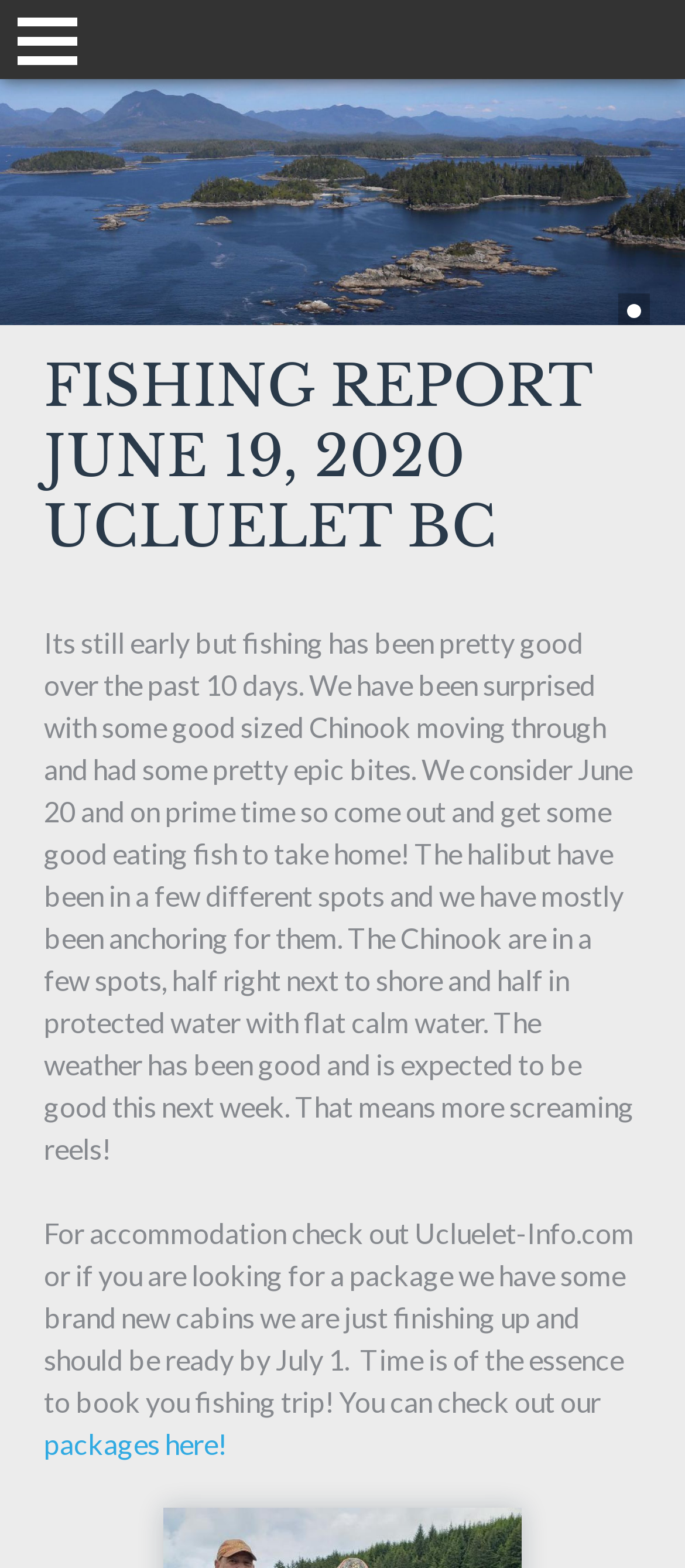Locate and extract the text of the main heading on the webpage.

FISHING REPORT JUNE 19, 2020 UCLUELET BC